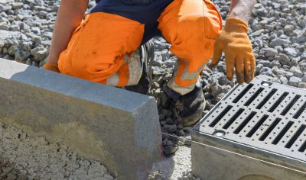Respond concisely with one word or phrase to the following query:
What type of project is likely being worked on?

Drainage or plumbing project